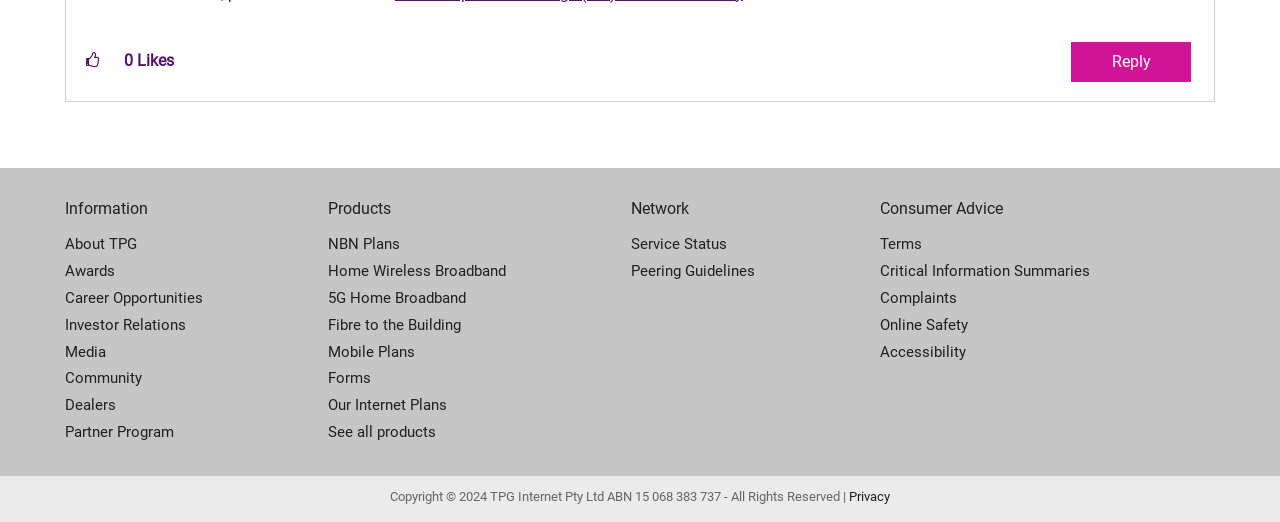Given the description: "Network", determine the bounding box coordinates of the UI element. The coordinates should be formatted as four float numbers between 0 and 1, [left, top, right, bottom].

[0.493, 0.378, 0.688, 0.424]